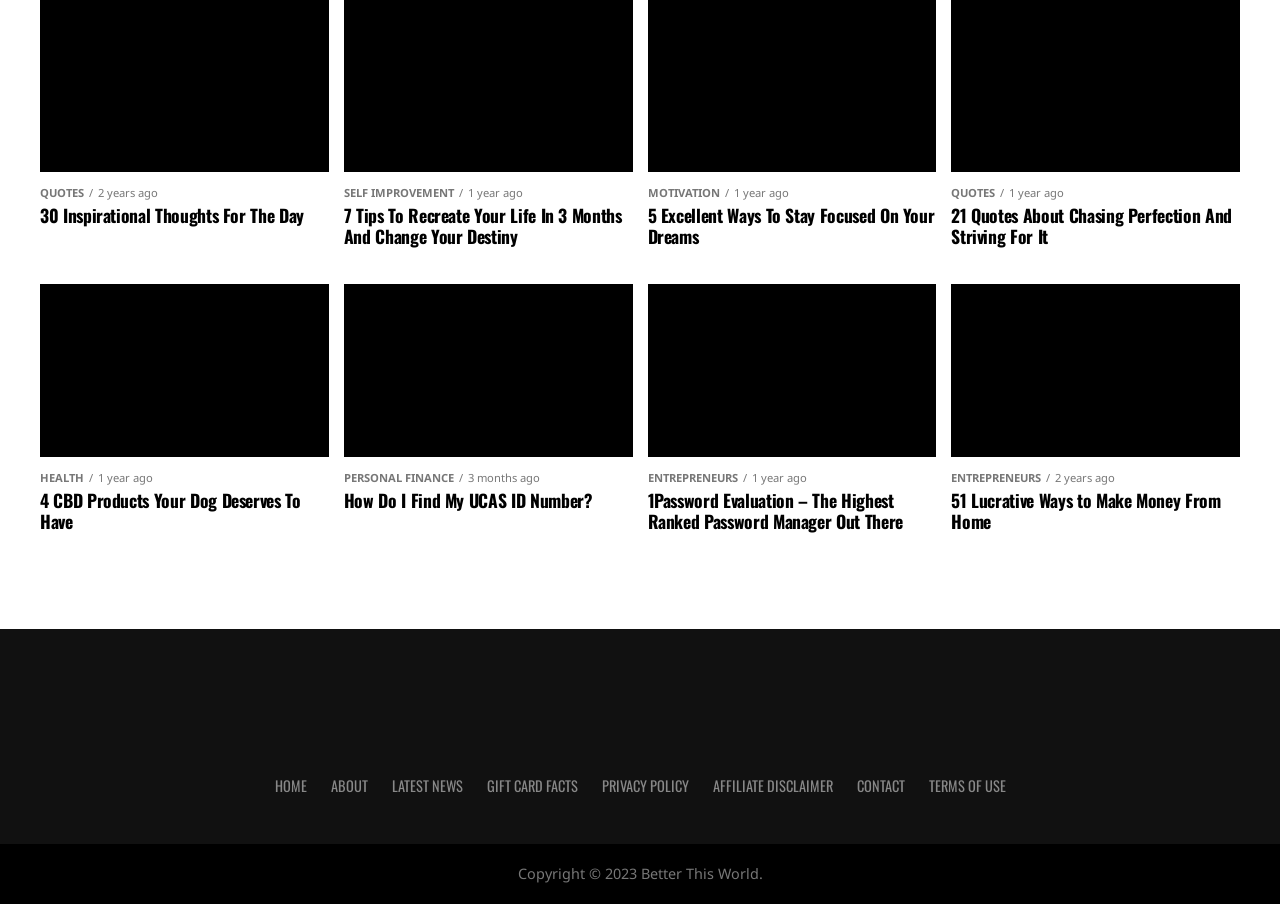From the webpage screenshot, predict the bounding box of the UI element that matches this description: "Gift Card Facts".

[0.38, 0.857, 0.451, 0.88]